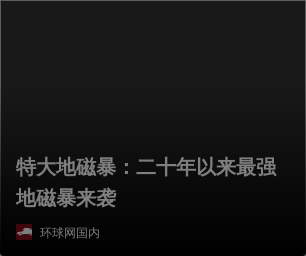What is the purpose of the logo at the bottom left corner?
Based on the visual content, answer with a single word or a brief phrase.

To symbolize the source